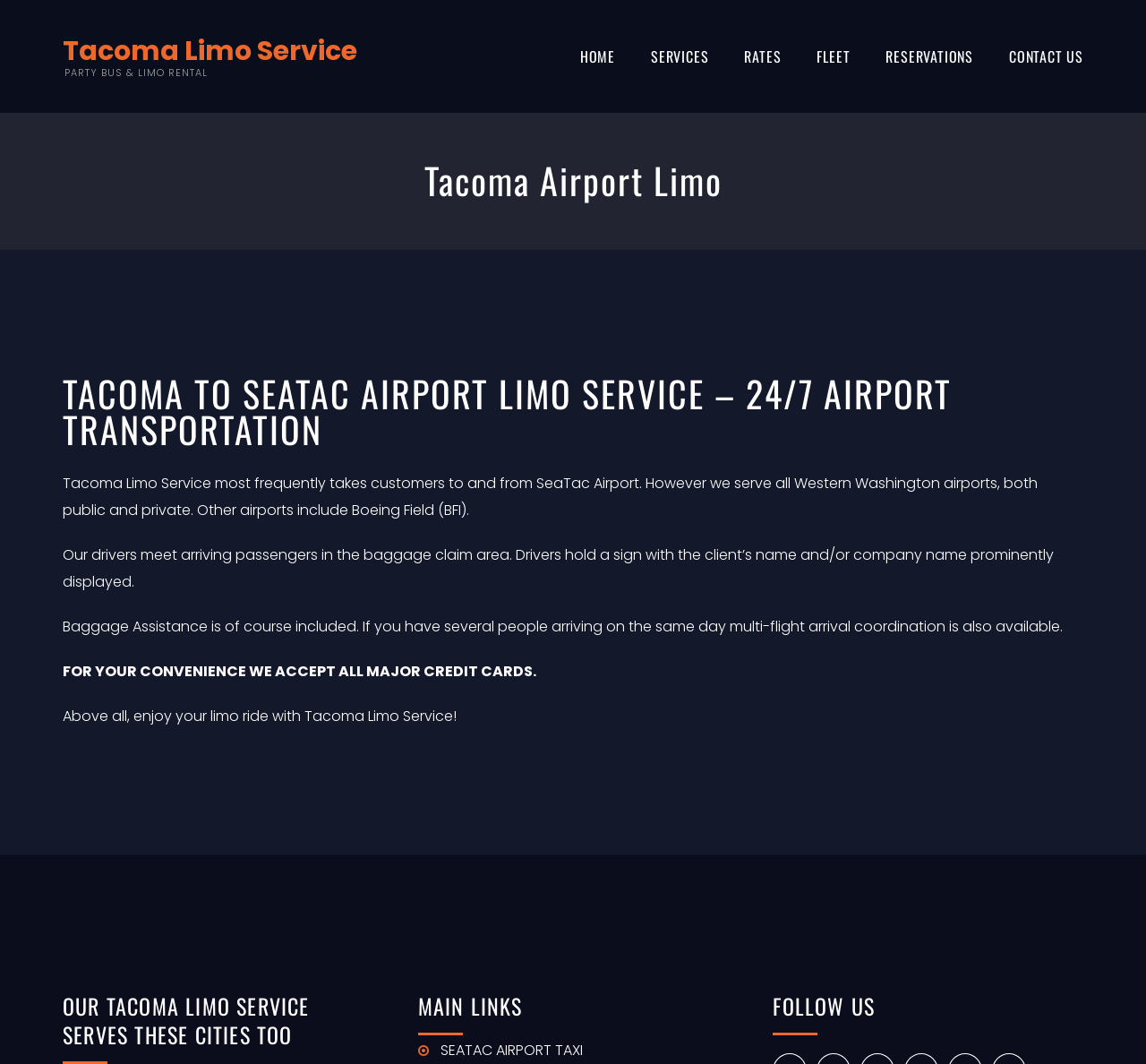Locate the bounding box of the user interface element based on this description: "Contact Us".

[0.88, 0.0, 0.945, 0.106]